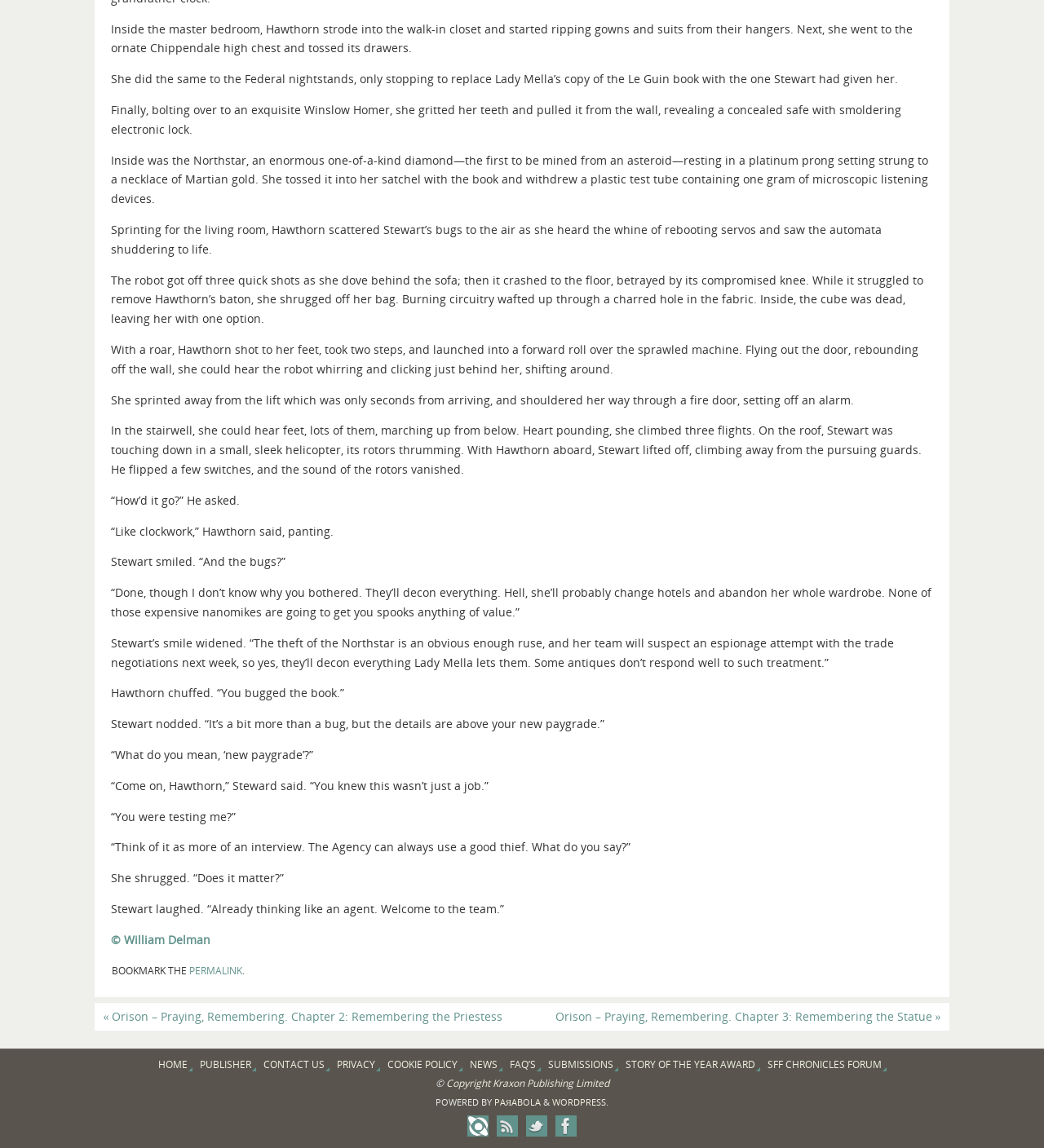What is the name of the diamond stolen in the story?
Can you give a detailed and elaborate answer to the question?

The story describes Hawthorn stealing a diamond called the Northstar, which is an enormous one-of-a-kind diamond mined from an asteroid, resting in a platinum prong setting strung to a necklace of Martian gold.